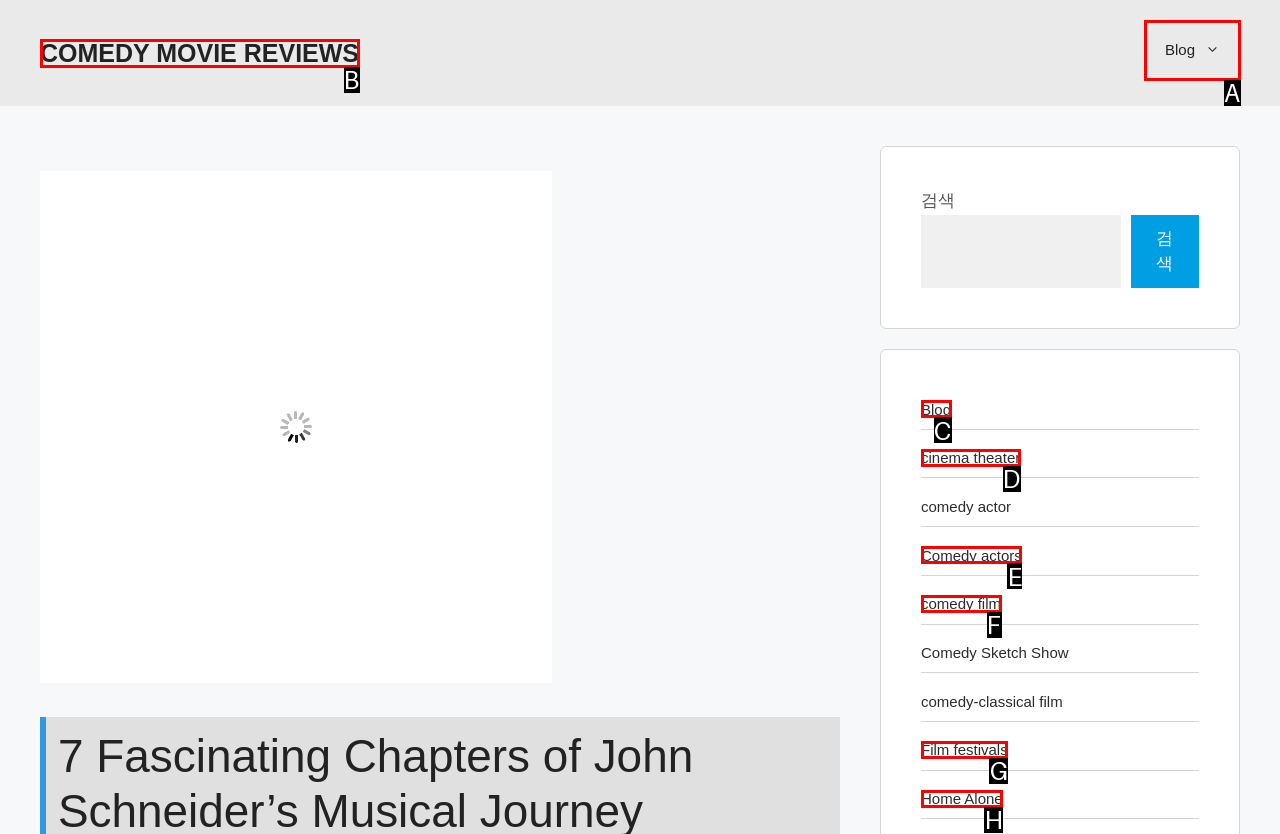Which option aligns with the description: Blog? Respond by selecting the correct letter.

C